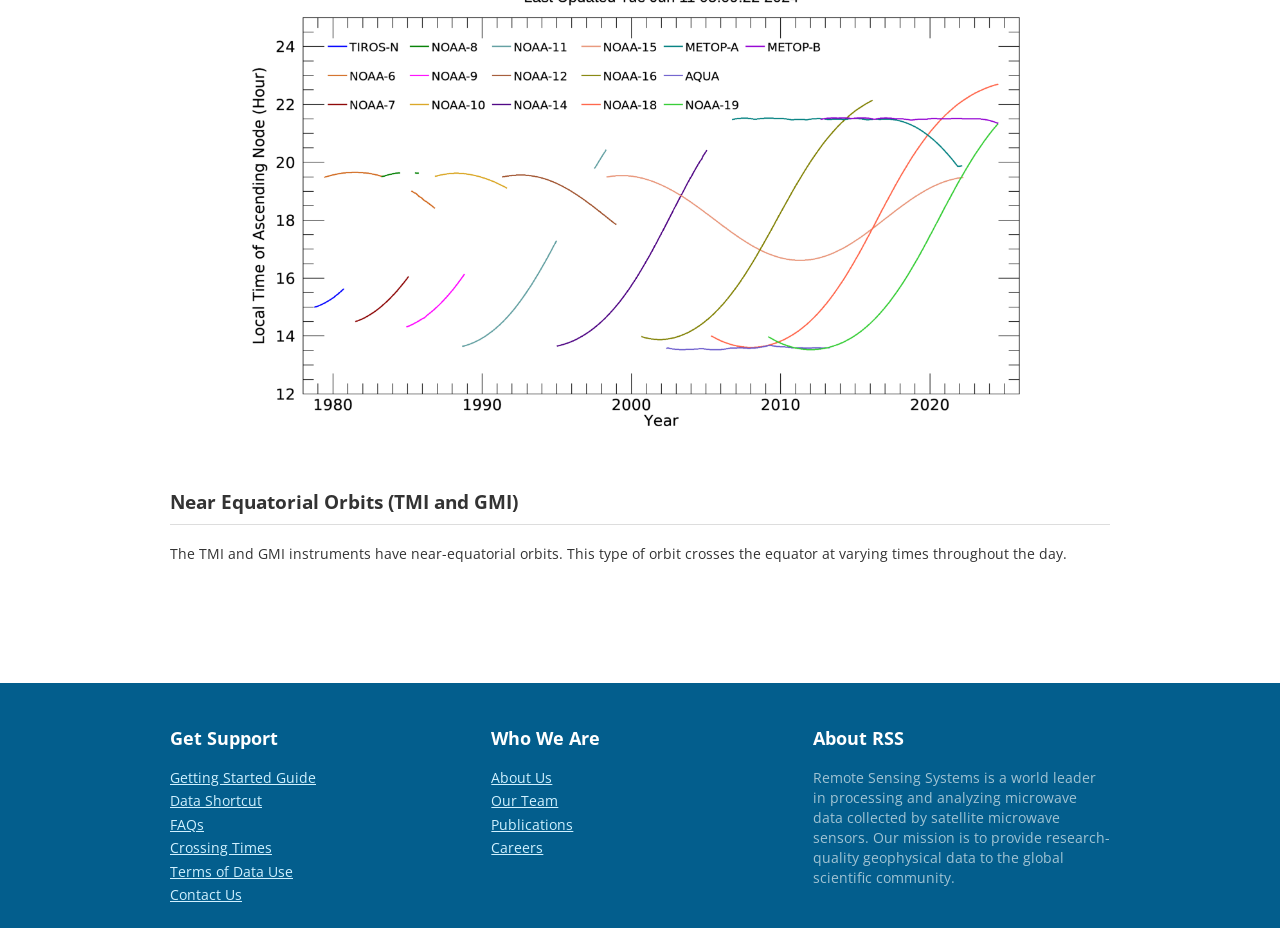Locate the bounding box coordinates of the element I should click to achieve the following instruction: "Get data shortcut".

[0.133, 0.852, 0.365, 0.874]